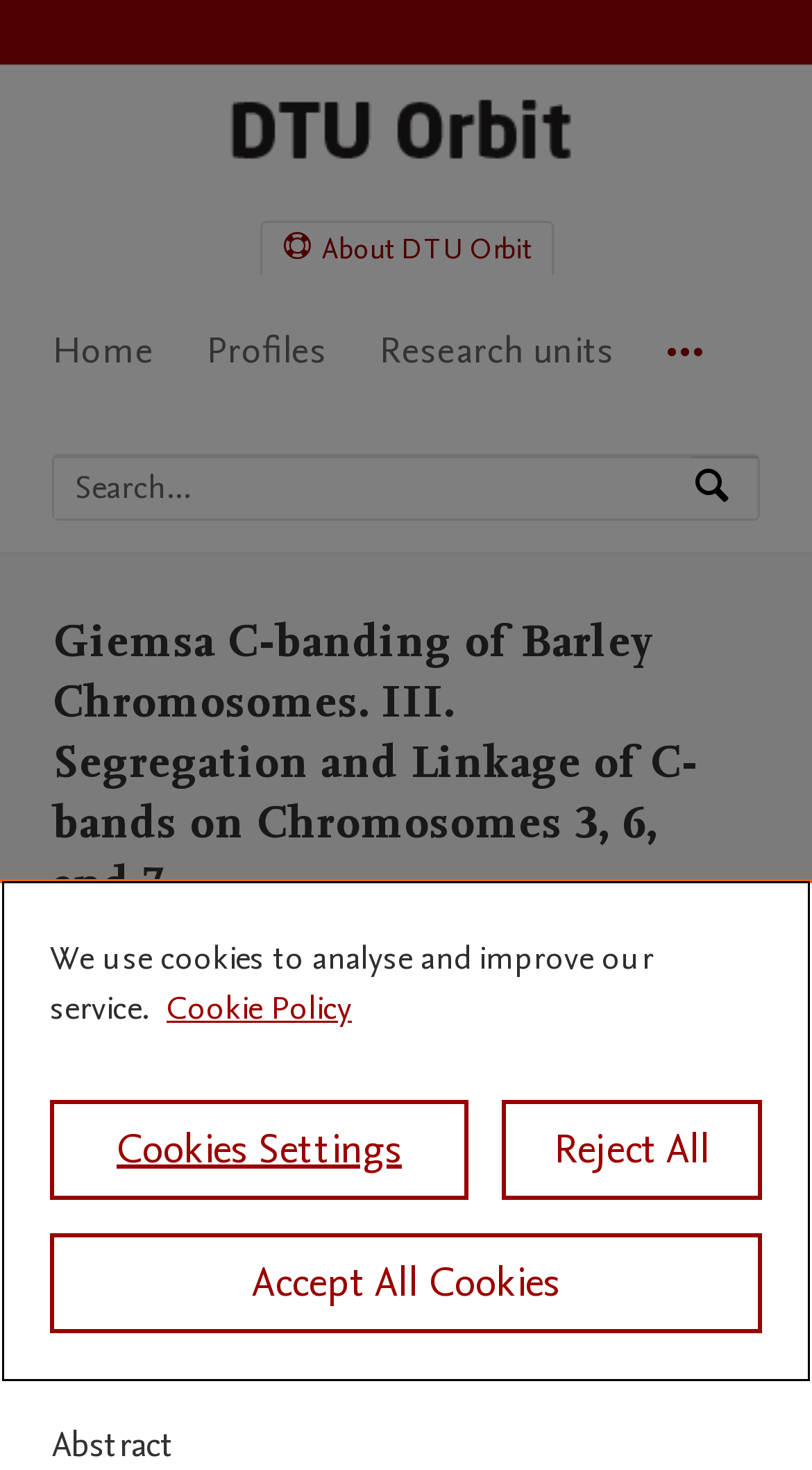Can you specify the bounding box coordinates of the area that needs to be clicked to fulfill the following instruction: "Go to main navigation"?

[0.064, 0.197, 0.936, 0.288]